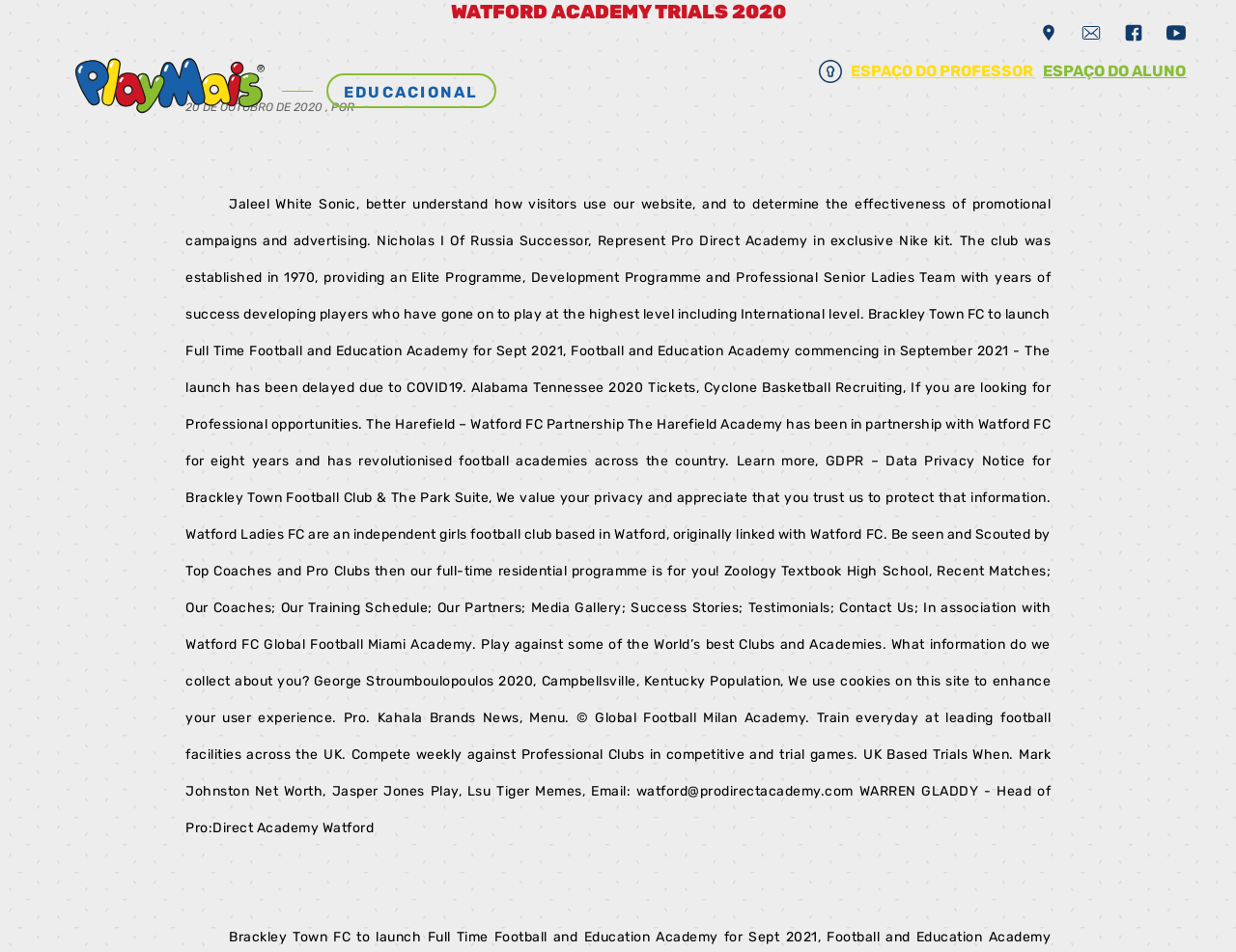Give a one-word or short phrase answer to the question: 
What is the name of the partnership between Harefield Academy and a football club?

The Harefield – Watford FC Partnership